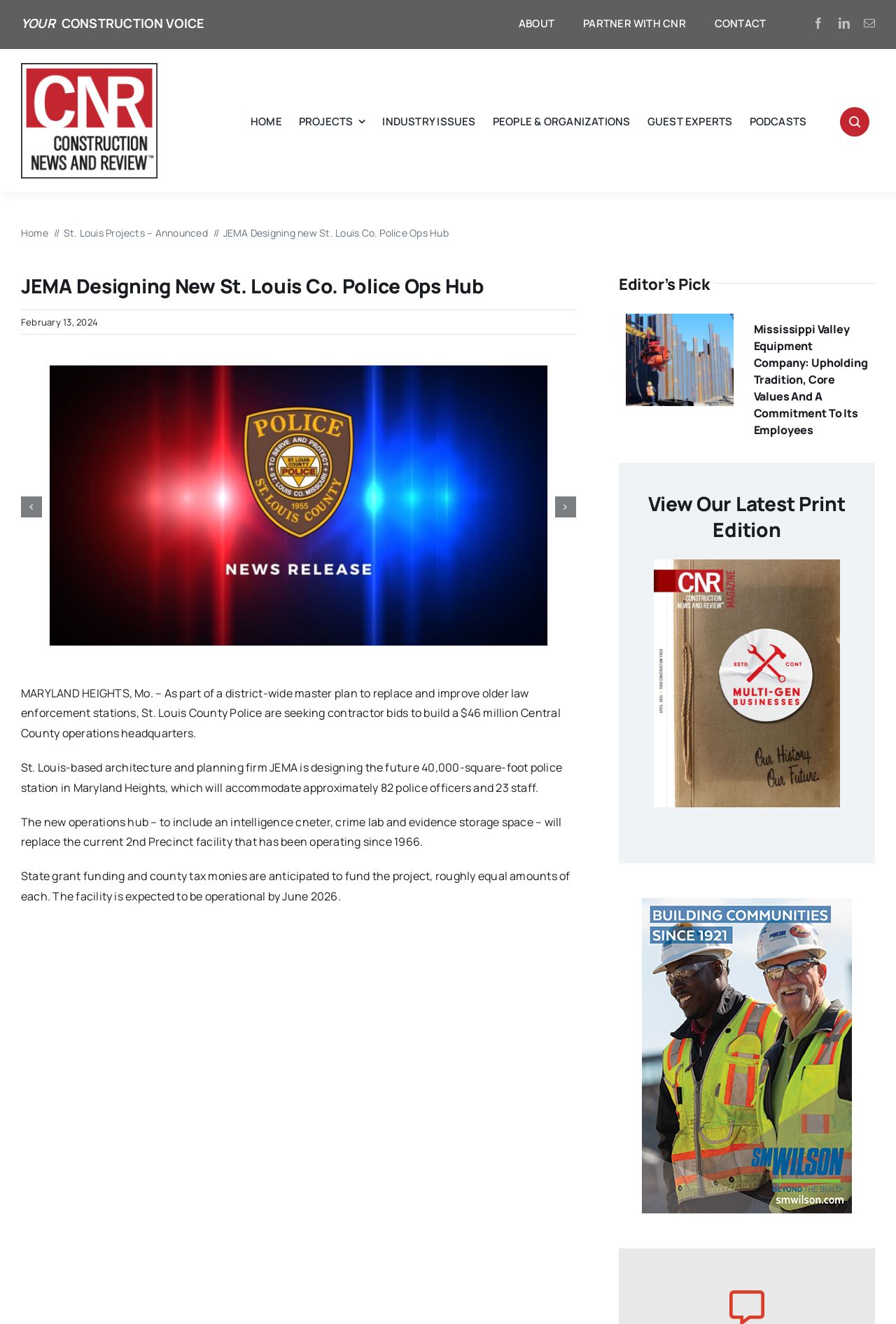Determine the bounding box coordinates for the HTML element mentioned in the following description: "Home". The coordinates should be a list of four floats ranging from 0 to 1, represented as [left, top, right, bottom].

[0.28, 0.075, 0.315, 0.107]